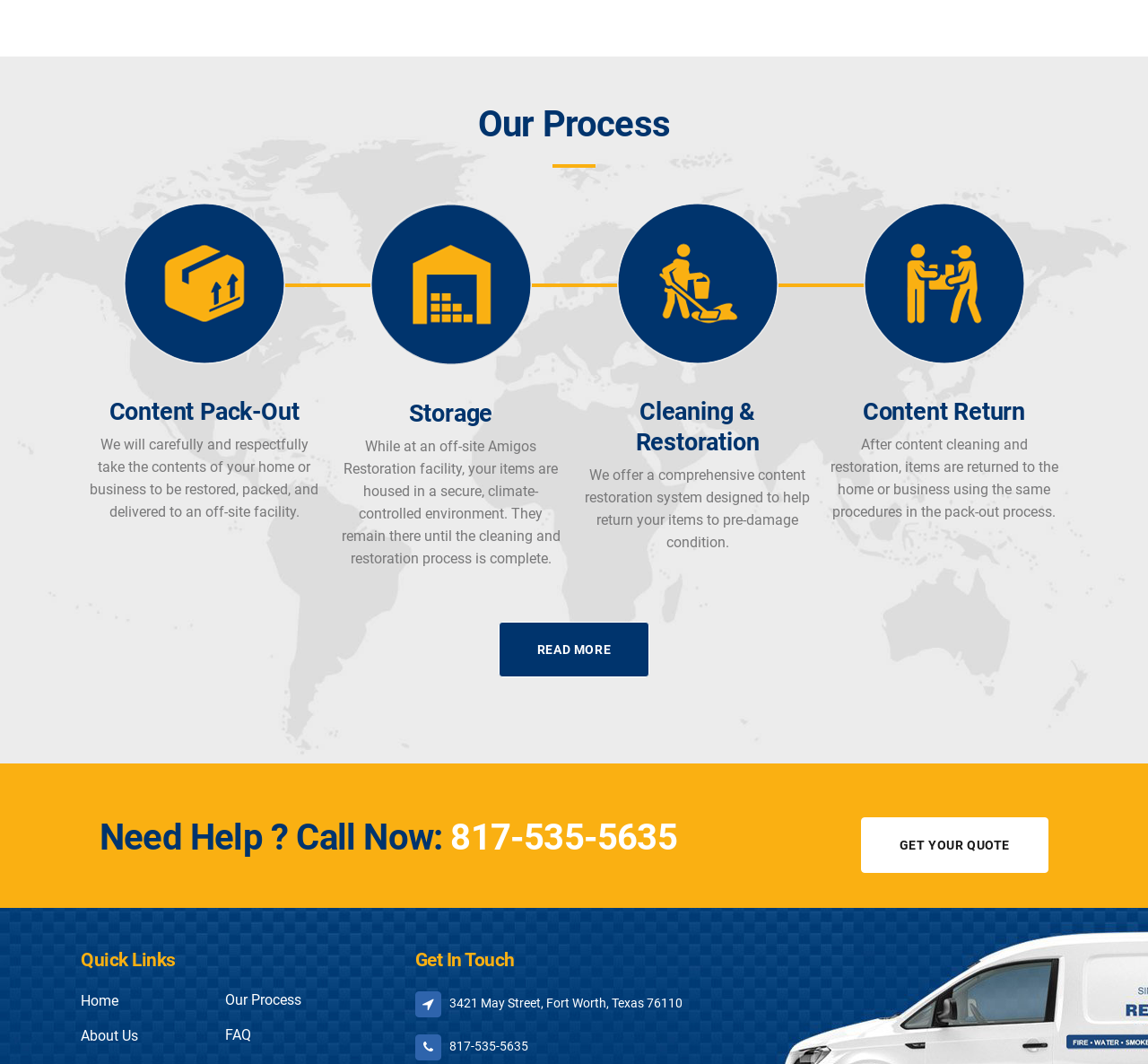Please identify the bounding box coordinates of the clickable element to fulfill the following instruction: "Click on 'GET YOUR QUOTE'". The coordinates should be four float numbers between 0 and 1, i.e., [left, top, right, bottom].

[0.75, 0.768, 0.913, 0.82]